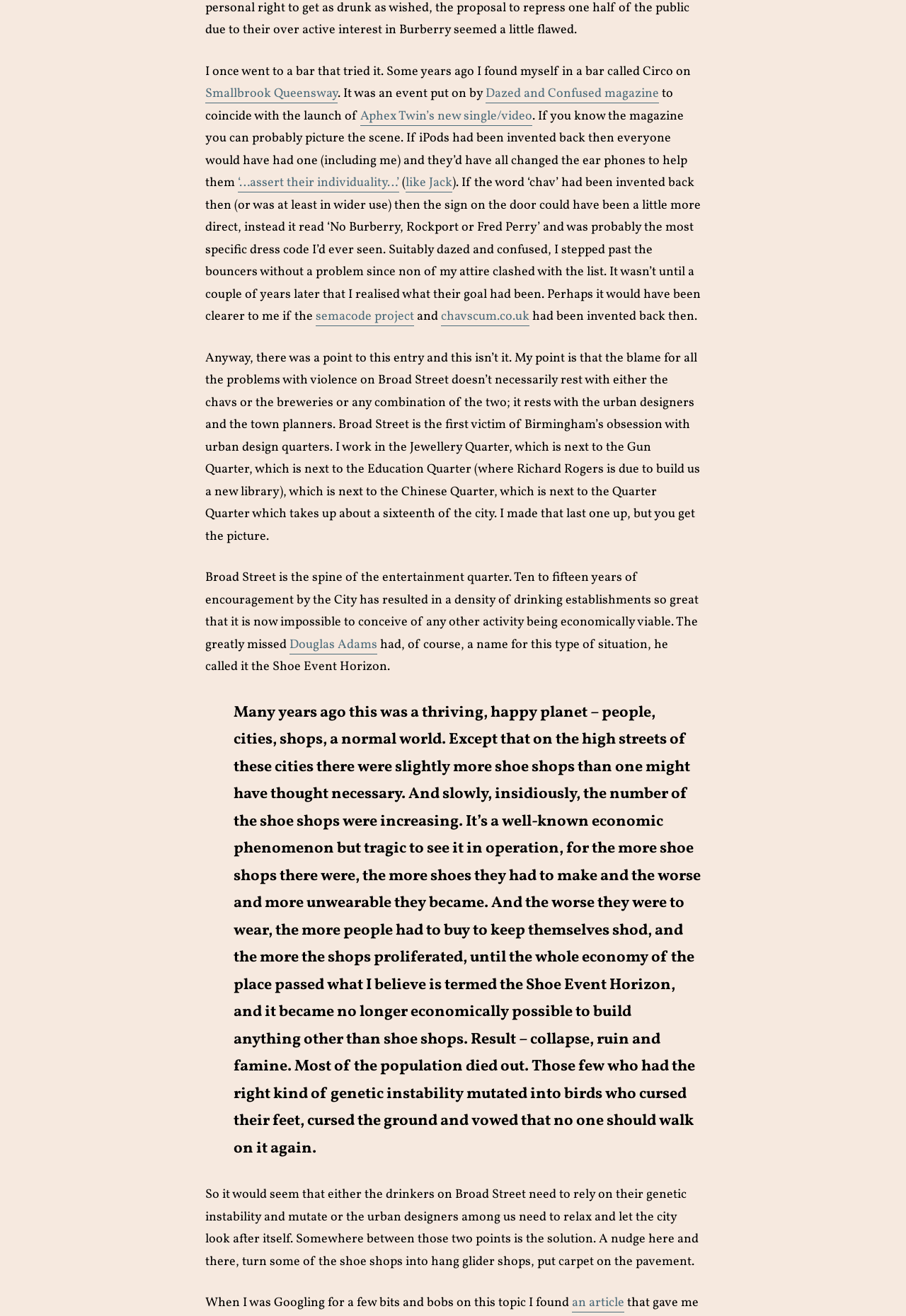Bounding box coordinates are specified in the format (top-left x, top-left y, bottom-right x, bottom-right y). All values are floating point numbers bounded between 0 and 1. Please provide the bounding box coordinate of the region this sentence describes: Aphex Twin’s new single/video

[0.398, 0.082, 0.588, 0.096]